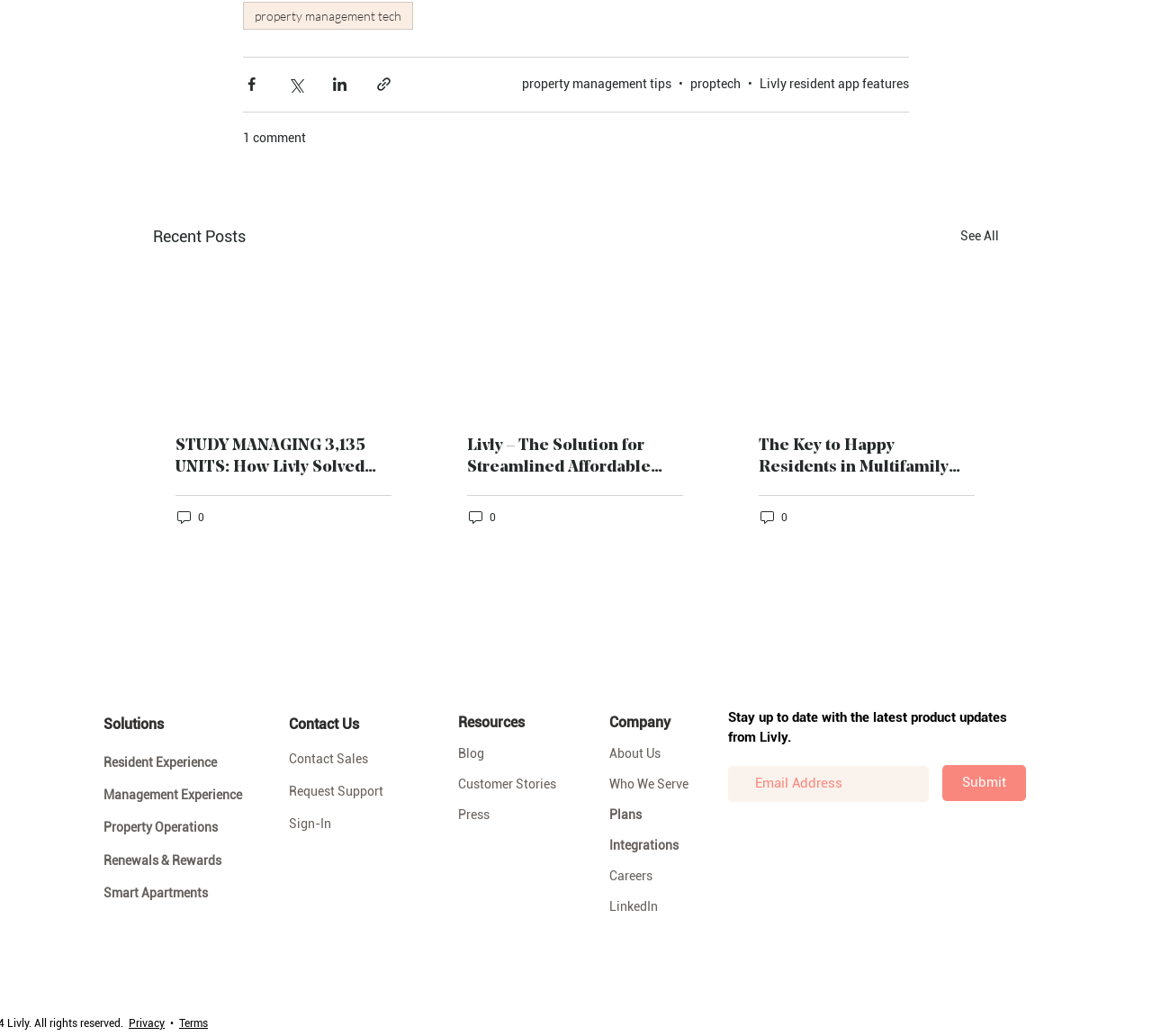Please identify the coordinates of the bounding box for the clickable region that will accomplish this instruction: "Learn more about property management tech".

[0.211, 0.002, 0.359, 0.029]